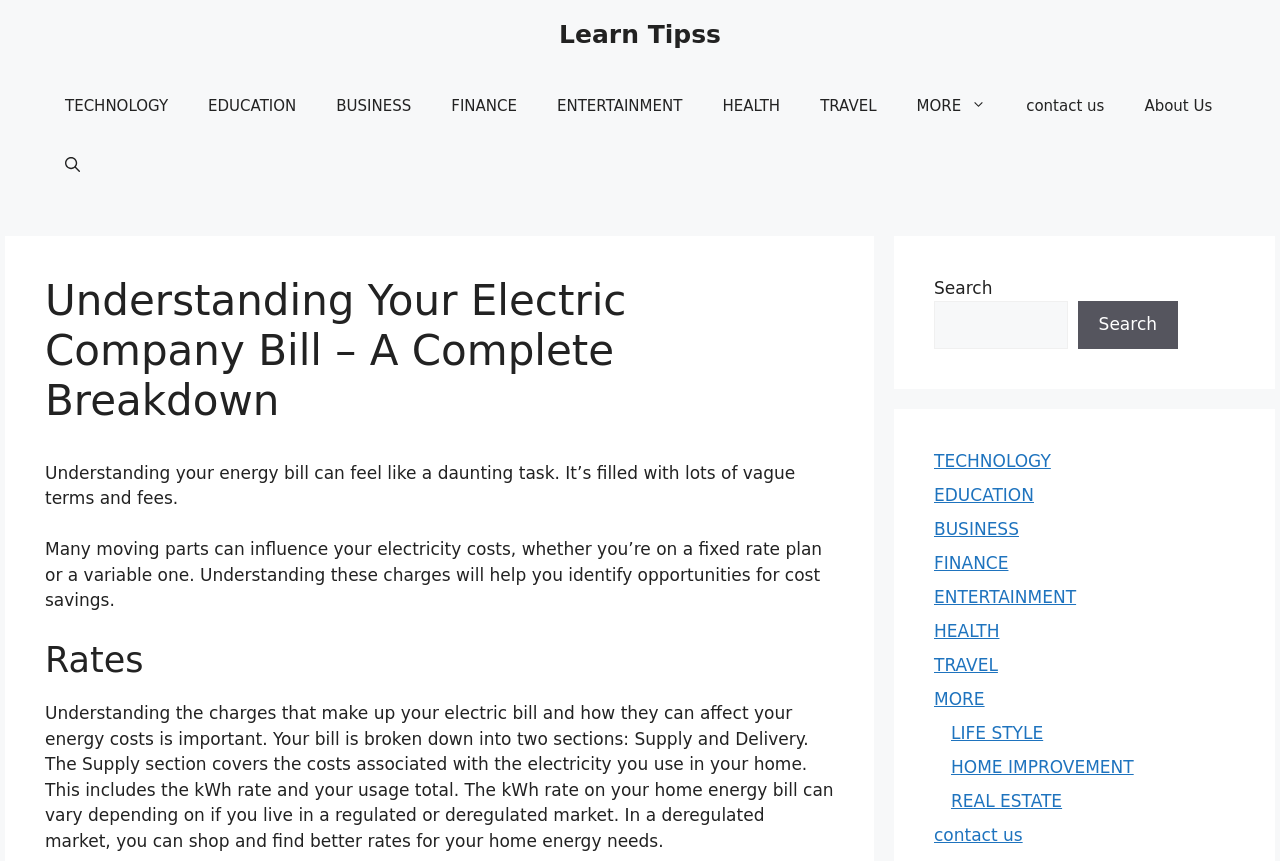Determine the coordinates of the bounding box for the clickable area needed to execute this instruction: "Learn about TECHNOLOGY".

[0.035, 0.088, 0.147, 0.157]